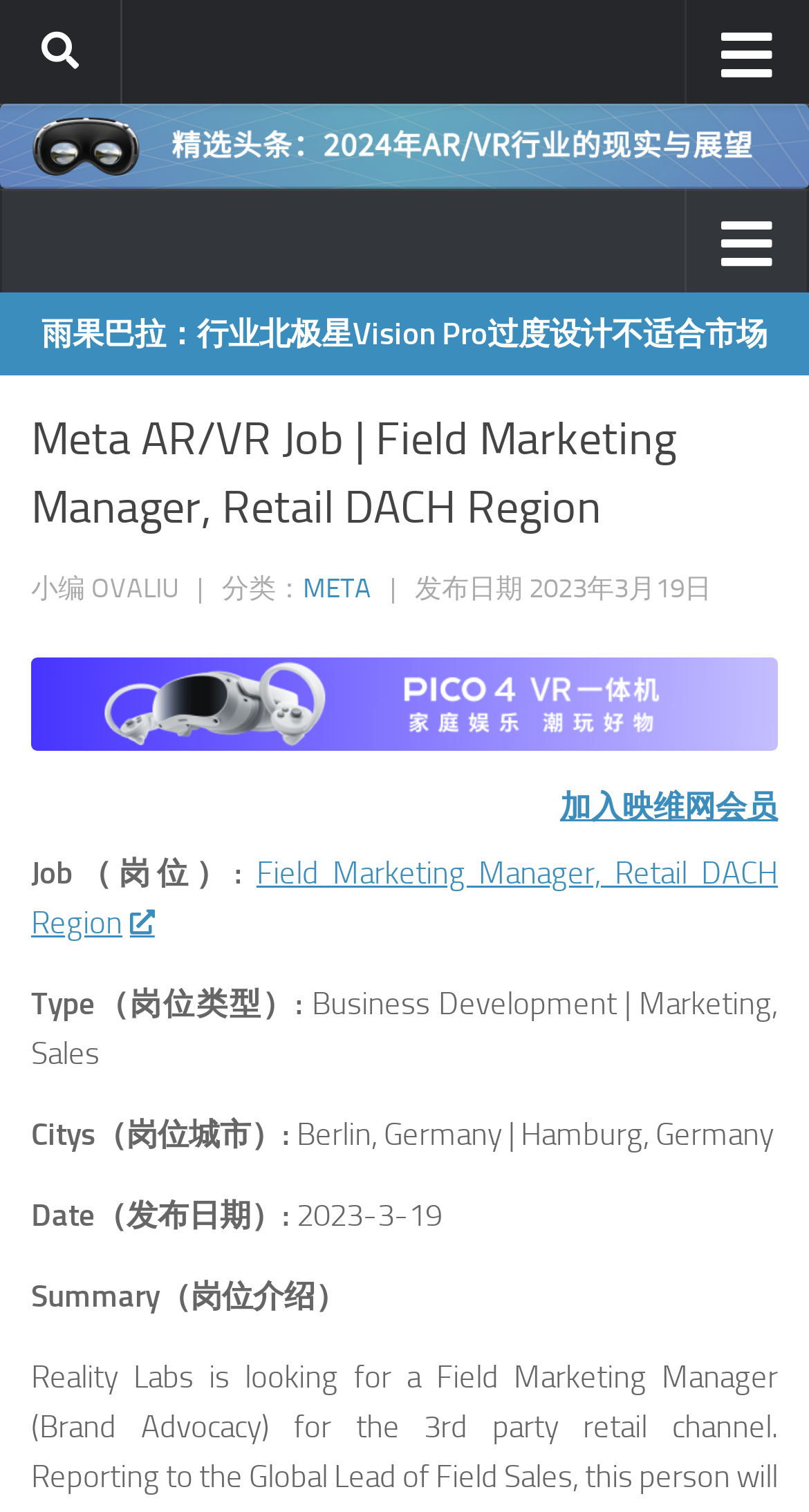Please find and generate the text of the main heading on the webpage.

Meta AR/VR Job | Field Marketing Manager, Retail DACH Region